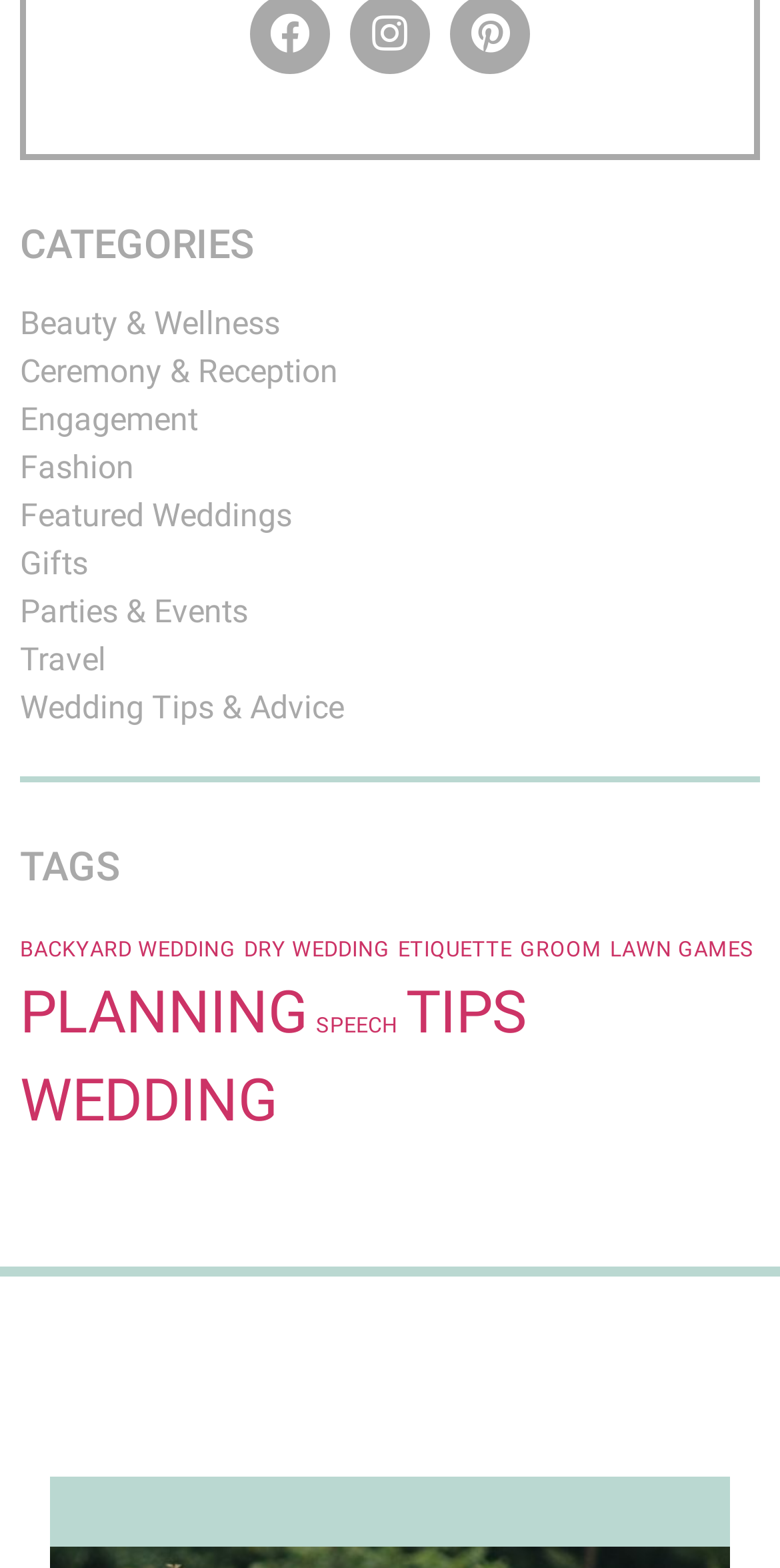Bounding box coordinates are specified in the format (top-left x, top-left y, bottom-right x, bottom-right y). All values are floating point numbers bounded between 0 and 1. Please provide the bounding box coordinate of the region this sentence describes: backyard wedding

[0.026, 0.597, 0.303, 0.614]